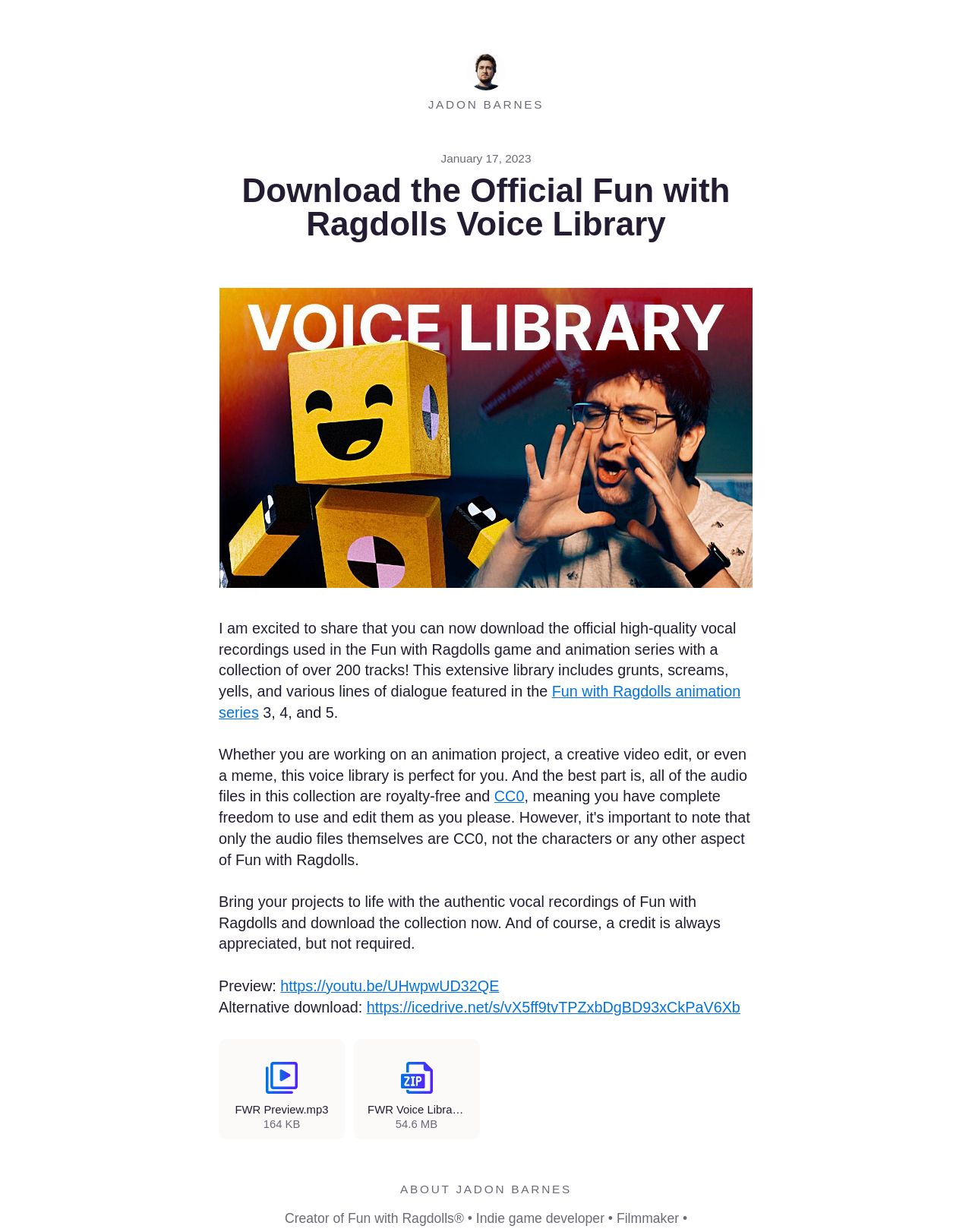Kindly determine the bounding box coordinates for the clickable area to achieve the given instruction: "Download the Fun with Ragdolls Voice Library".

[0.364, 0.843, 0.493, 0.925]